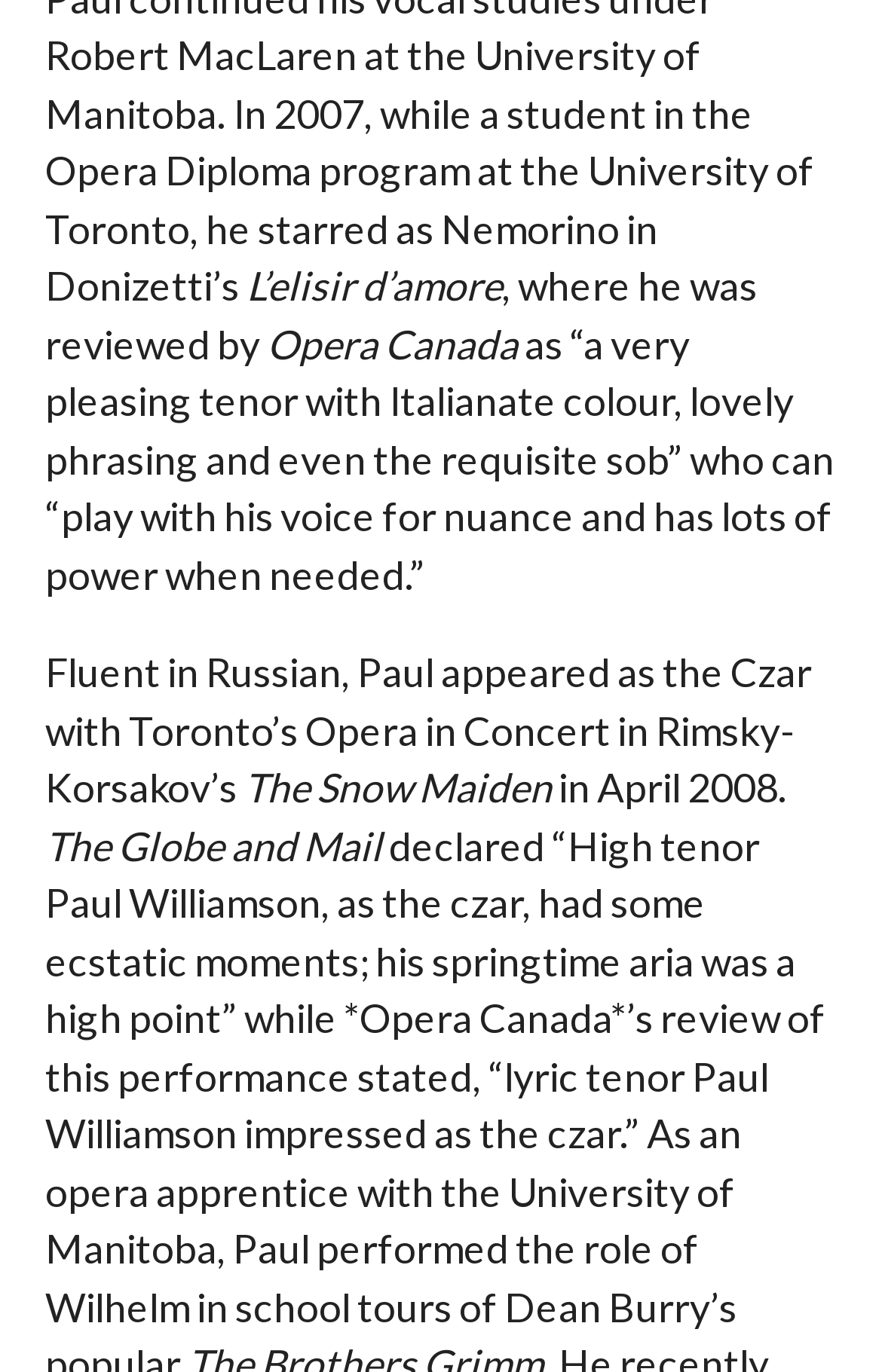How many categories are listed under THE BLOG?
Using the details shown in the screenshot, provide a comprehensive answer to the question.

Under the heading 'THE BLOG' with bounding box coordinates [0.205, 0.166, 0.425, 0.205], there are 9 categories listed, which are 'All Articles', 'Editorials', 'How-to', 'Humour', 'Interviews', 'News', 'Op-Eds', 'Reviews', and 'Authors'.